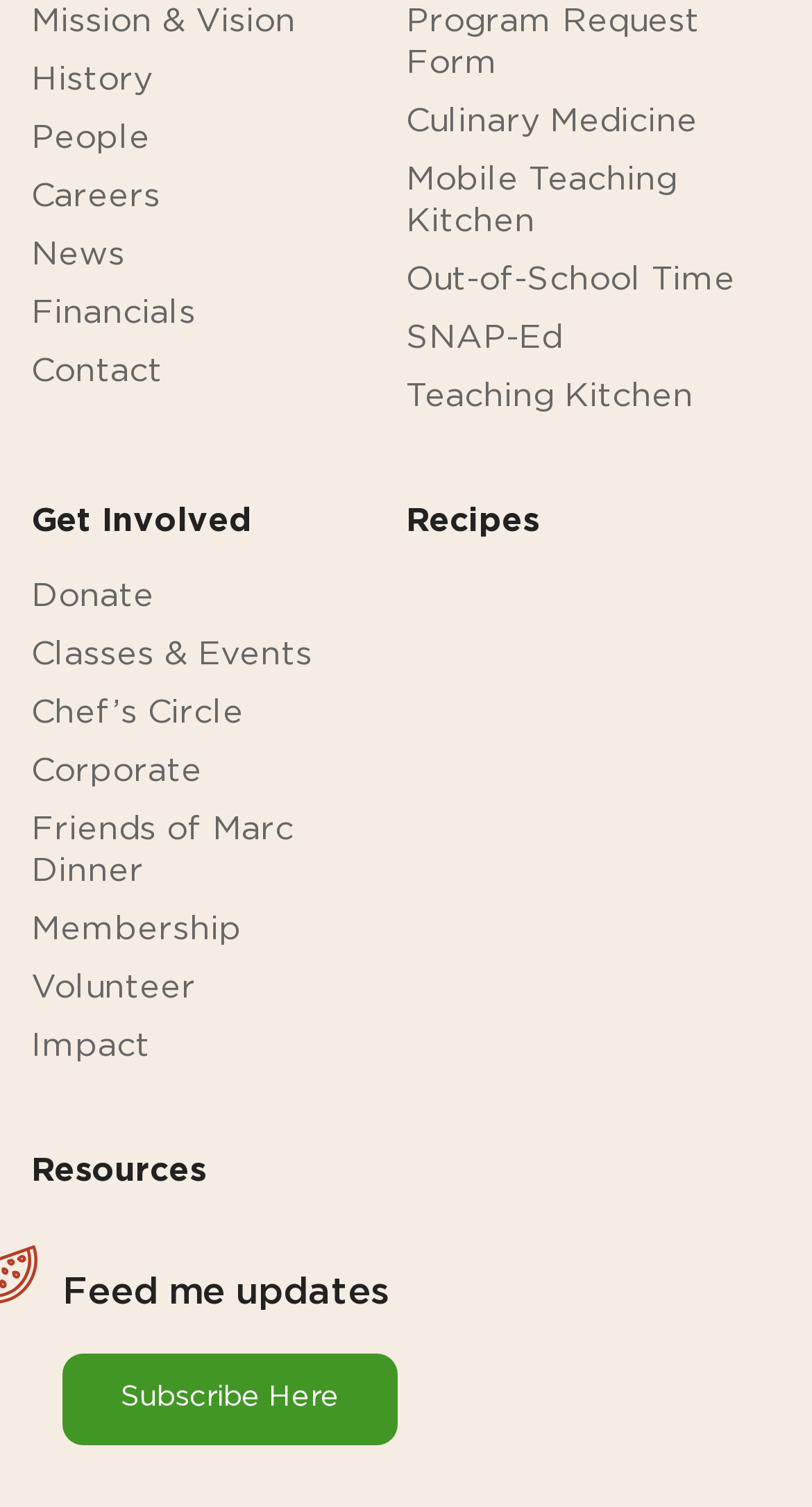Identify the bounding box of the UI component described as: "December 27, 2023".

None